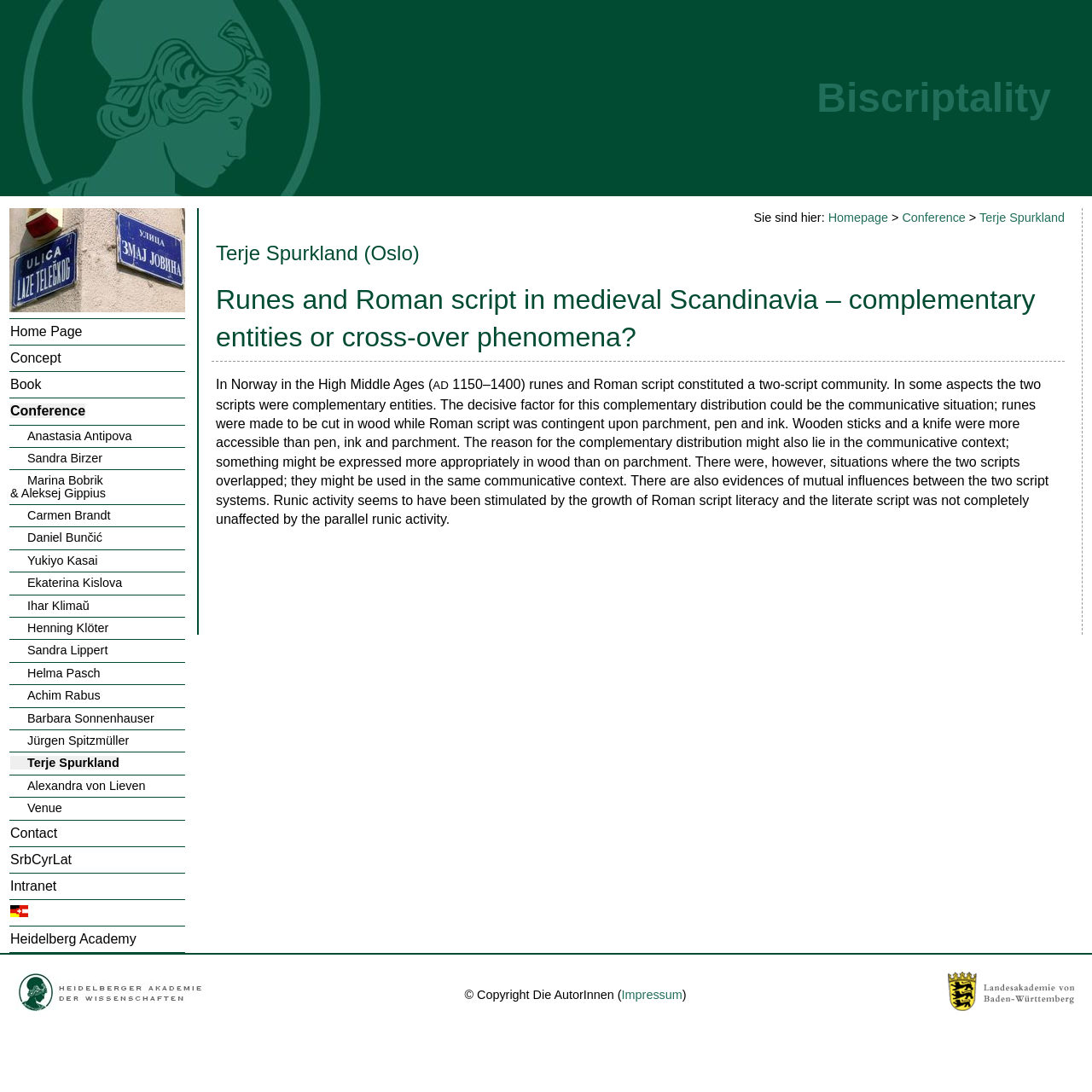Who is the author of the webpage?
Based on the image content, provide your answer in one word or a short phrase.

Terje Spurkland